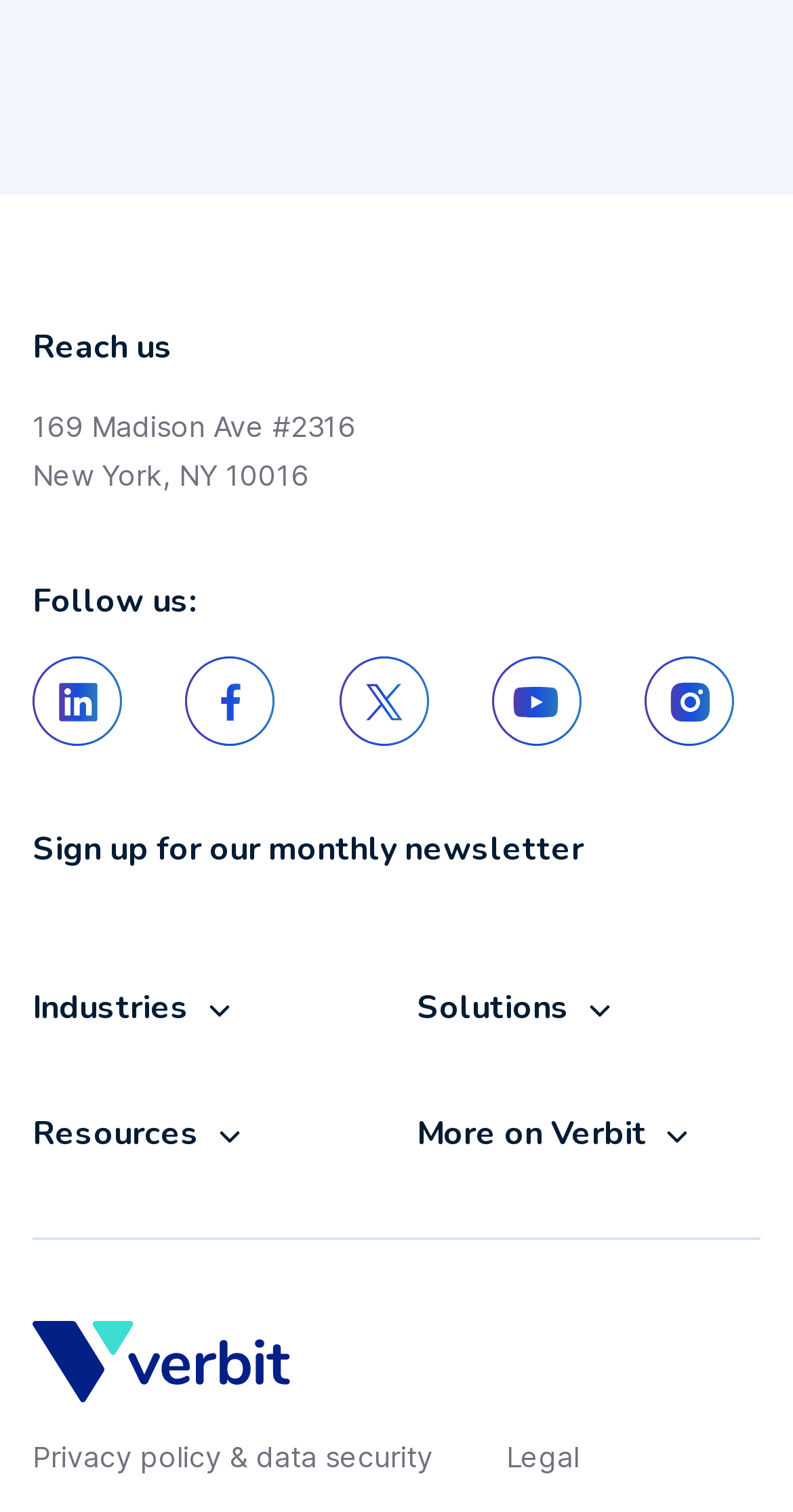Identify the bounding box coordinates for the element you need to click to achieve the following task: "view February 2011". The coordinates must be four float values ranging from 0 to 1, formatted as [left, top, right, bottom].

None